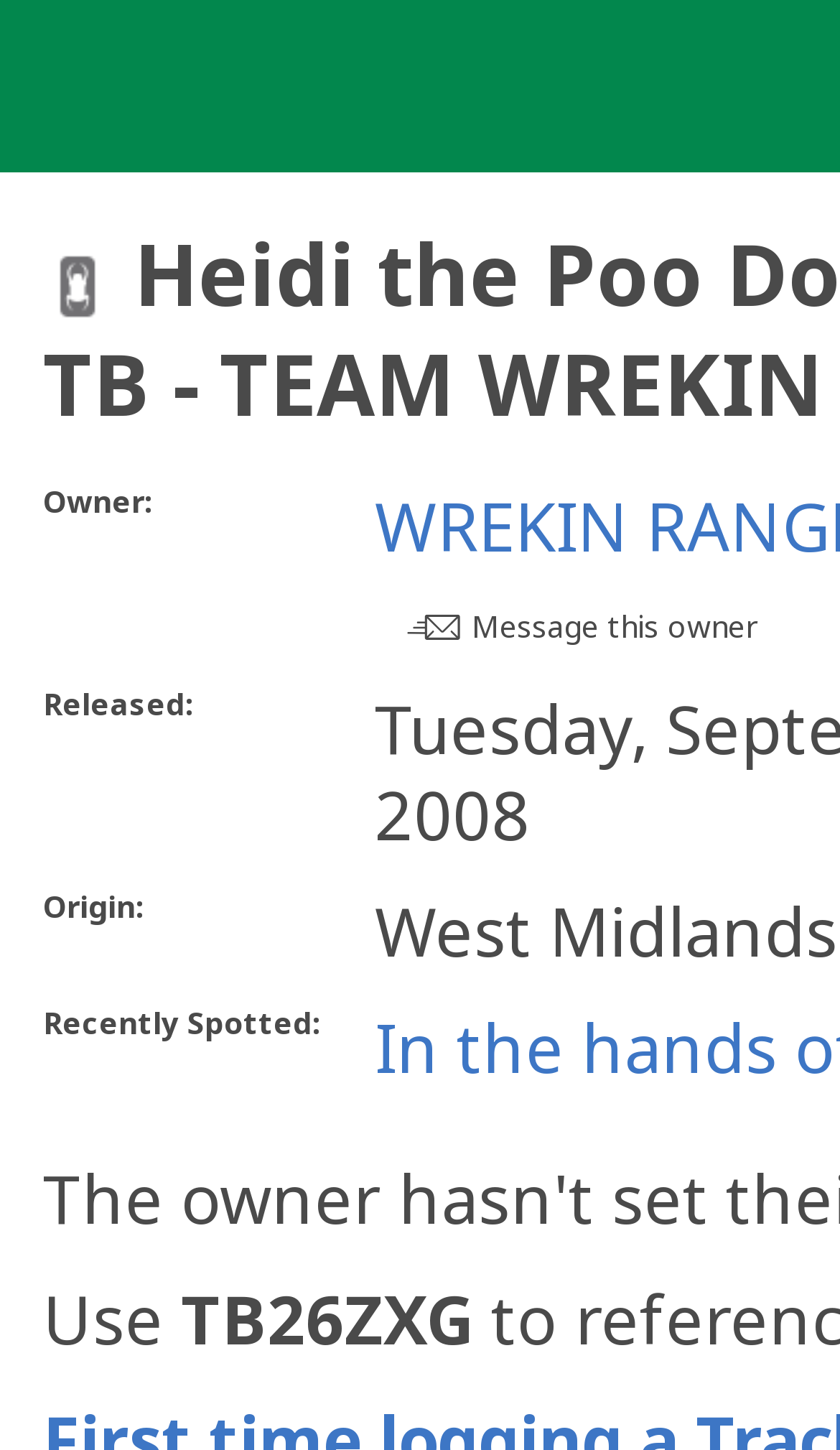Give a concise answer of one word or phrase to the question: 
What is the origin of the travel bug?

Not specified